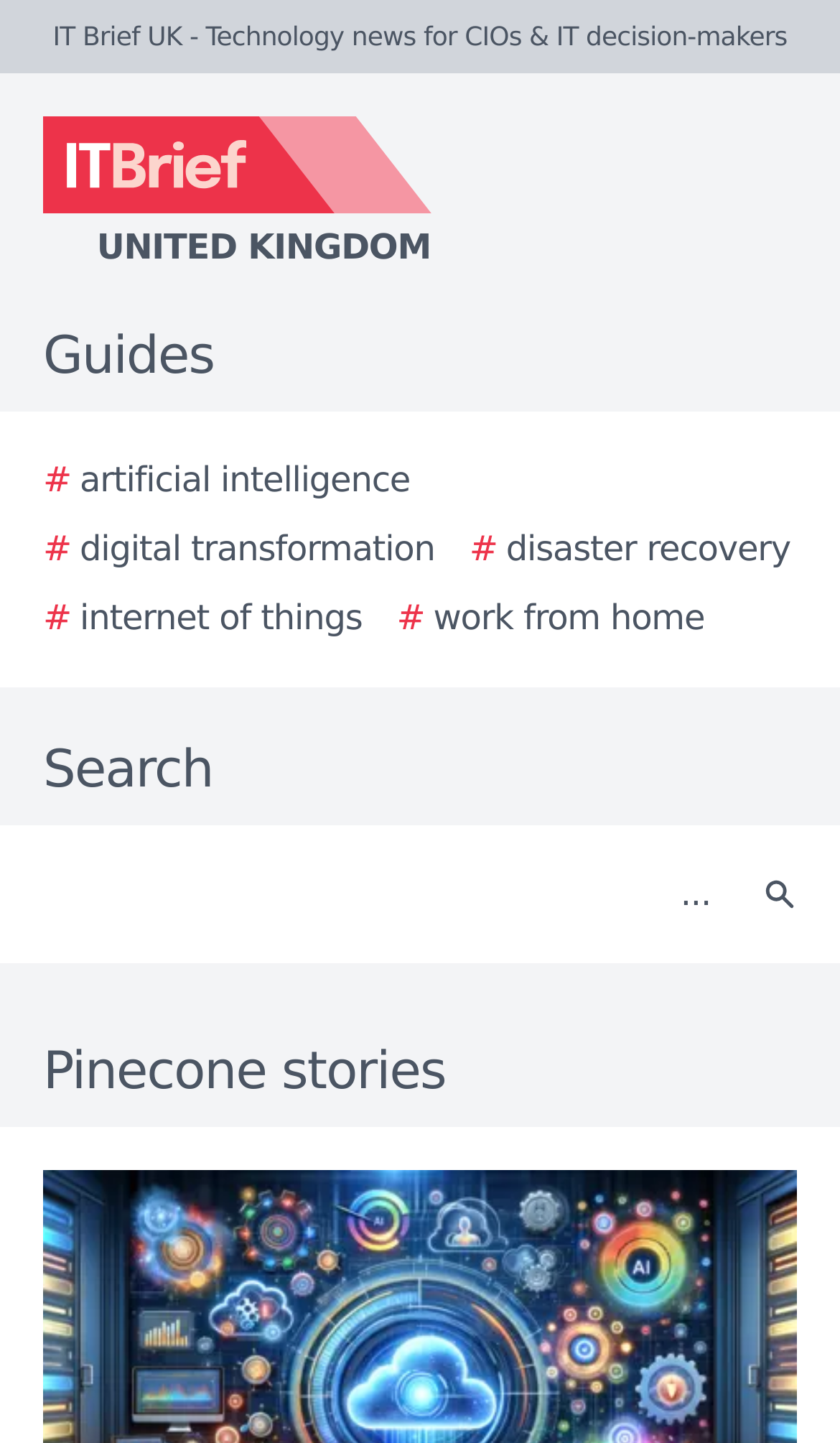Give a detailed account of the webpage's layout and content.

The webpage is titled "Pinecone stories - IT Brief UK" and appears to be a technology news website. At the top, there is a logo of IT Brief UK, accompanied by a tagline "Technology news for CIOs & IT decision-makers". Below the logo, there is a navigation menu with five links: "artificial intelligence", "digital transformation", "disaster recovery", "internet of things", and "work from home". These links are arranged horizontally, with the first three links on the left and the last two on the right.

Further down, there is a search bar with a label "Search" and a search button on the right. The search button contains a small icon. Below the search bar, there is a heading "Pinecone stories" that spans the entire width of the page.

There are no other visible UI elements or text on the page, suggesting that the main content of the webpage, which is a list of Pinecone stories, is not visible in this screenshot.